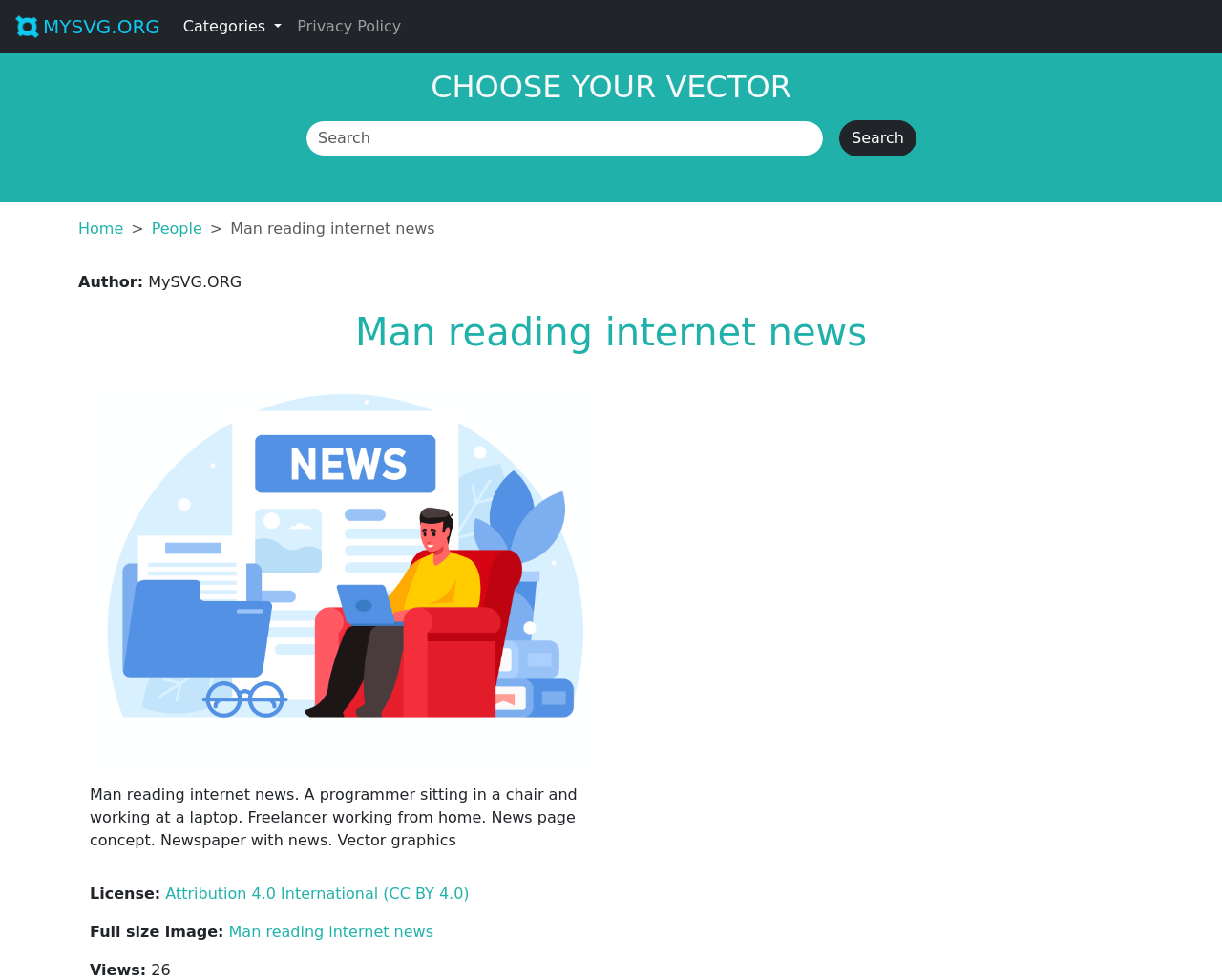Please mark the bounding box coordinates of the area that should be clicked to carry out the instruction: "Go to categories".

[0.144, 0.008, 0.237, 0.047]